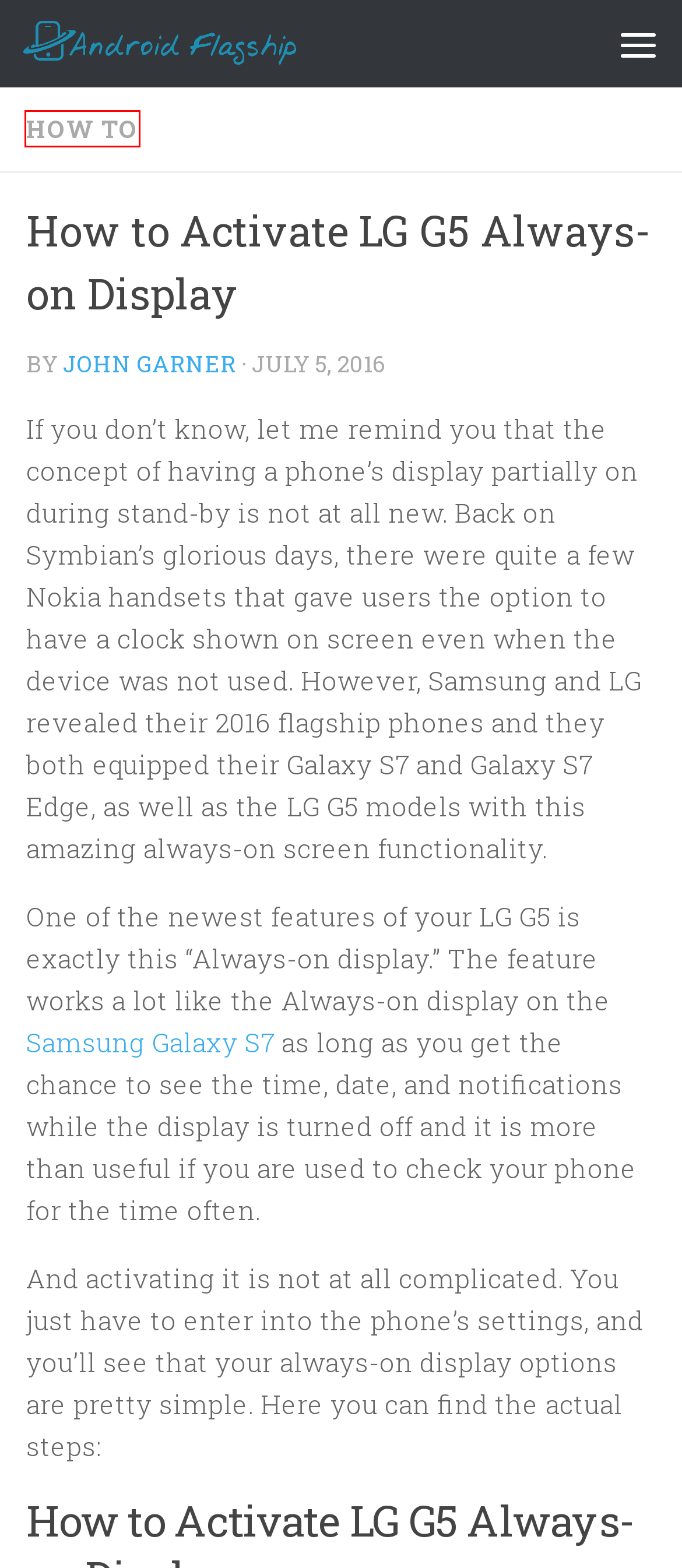You have a screenshot of a webpage with a red bounding box around an element. Choose the best matching webpage description that would appear after clicking the highlighted element. Here are the candidates:
A. How to Take a Screenshot on LG G5 • Android Flagship
B. Android Flagship • Only the best from the Android world
C. You searched for LG G5 • Android Flagship
D. John Garner, Author at Android Flagship
E. You searched for Always-on Display • Android Flagship
F. Privacy Policy For AndroidFlagShip.com • Android Flagship
G. You searched for Samsung Galaxy S7 • Android Flagship
H. How To Archives • Android Flagship

H